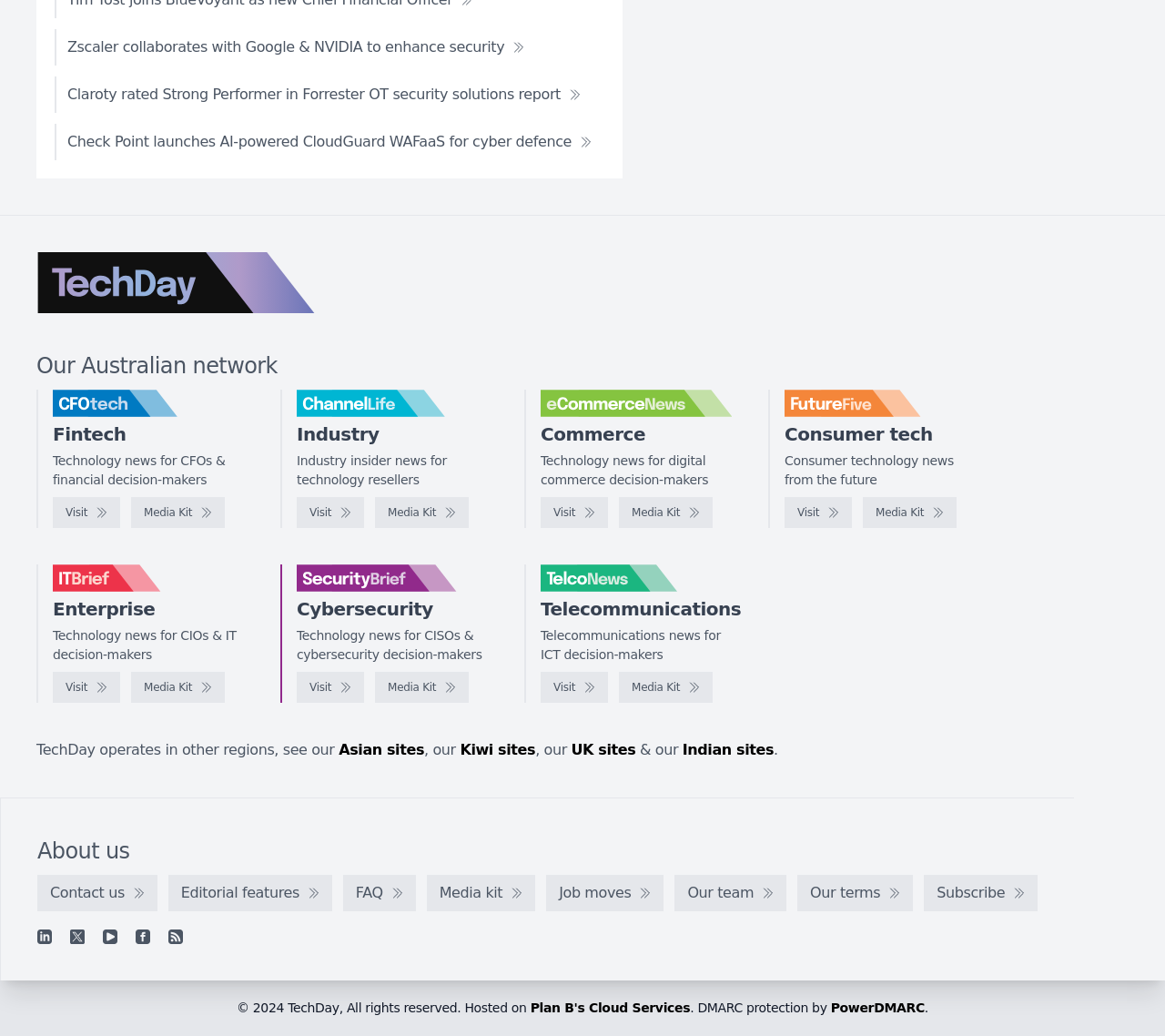Using the information in the image, give a comprehensive answer to the question: 
What is the category of news for CFOs and financial decision-makers?

I found the category of news for CFOs and financial decision-makers by looking at the static text elements. The text 'Fintech' is associated with the description 'Technology news for CFOs & financial decision-makers'.